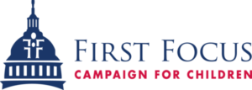Using the information in the image, could you please answer the following question in detail:
What is the significance of the red color in the logo?

The use of red color in the logo, specifically in the phrase 'CAMPAIGN FOR CHILDREN', underscores the urgency and commitment of the organization to addressing various challenges faced by children today, emphasizing their dedication to promoting children's well-being.